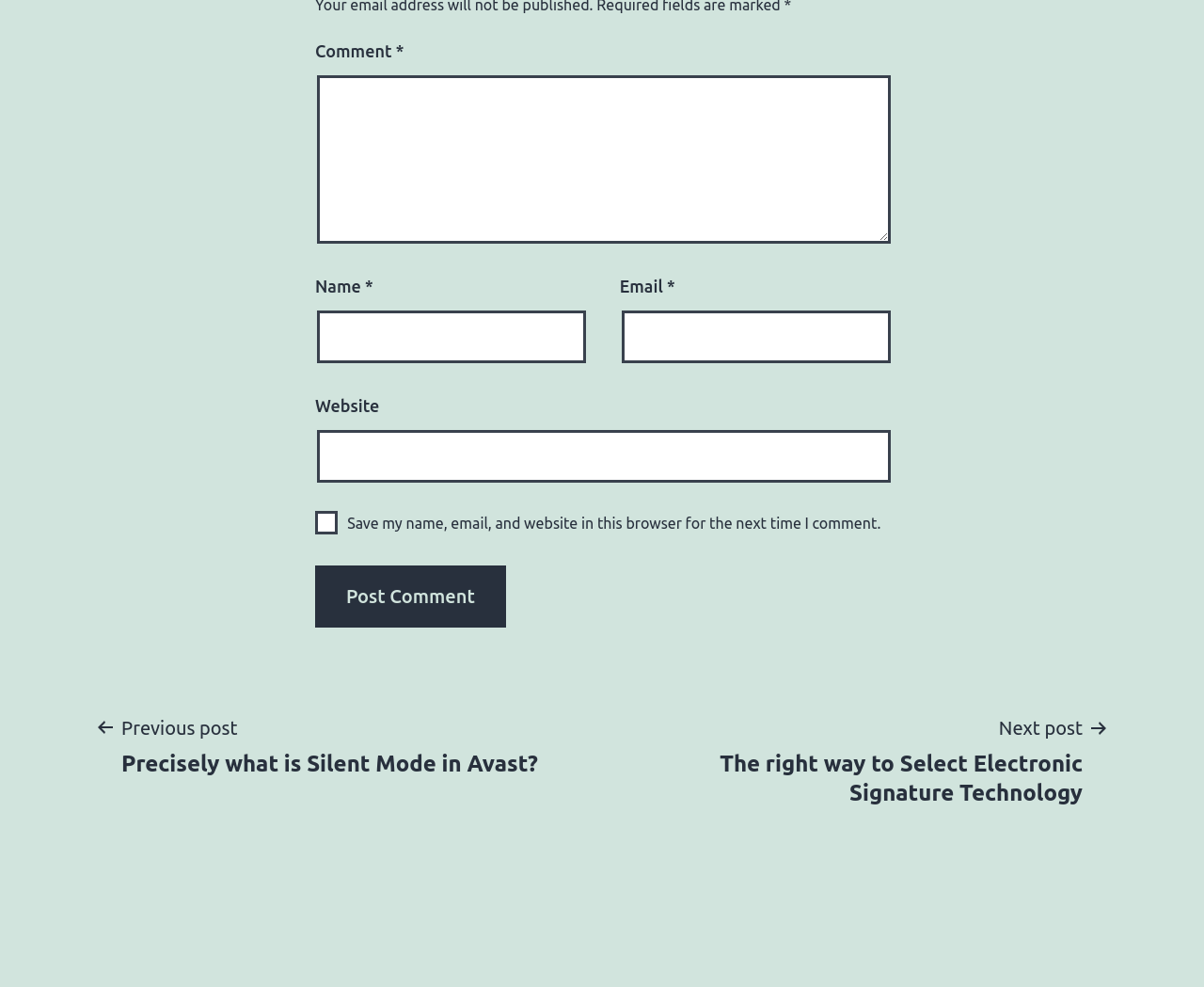Pinpoint the bounding box coordinates for the area that should be clicked to perform the following instruction: "Type your name".

[0.263, 0.314, 0.487, 0.368]